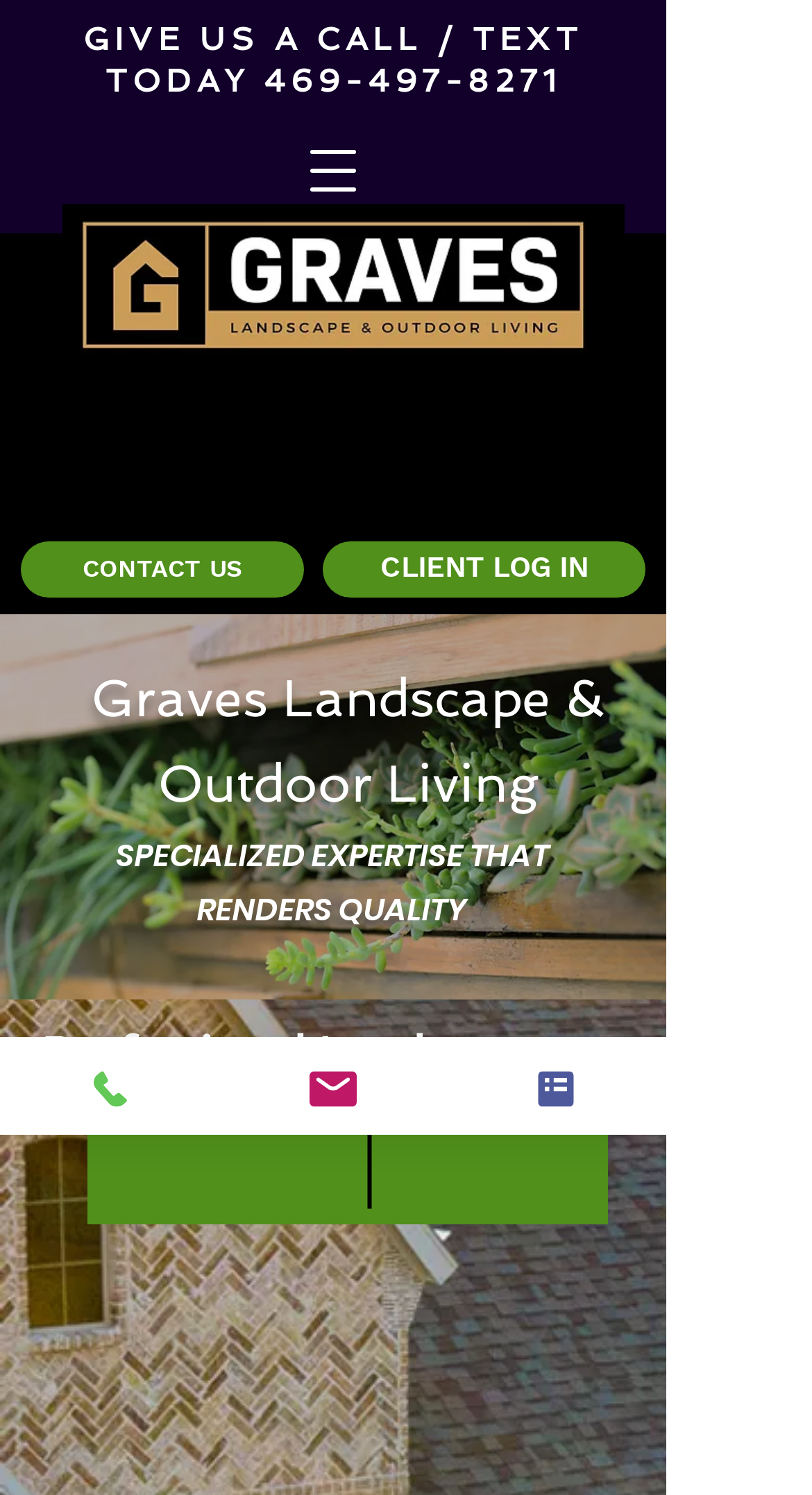Locate the bounding box coordinates of the area you need to click to fulfill this instruction: 'Contact us'. The coordinates must be in the form of four float numbers ranging from 0 to 1: [left, top, right, bottom].

[0.026, 0.362, 0.374, 0.399]